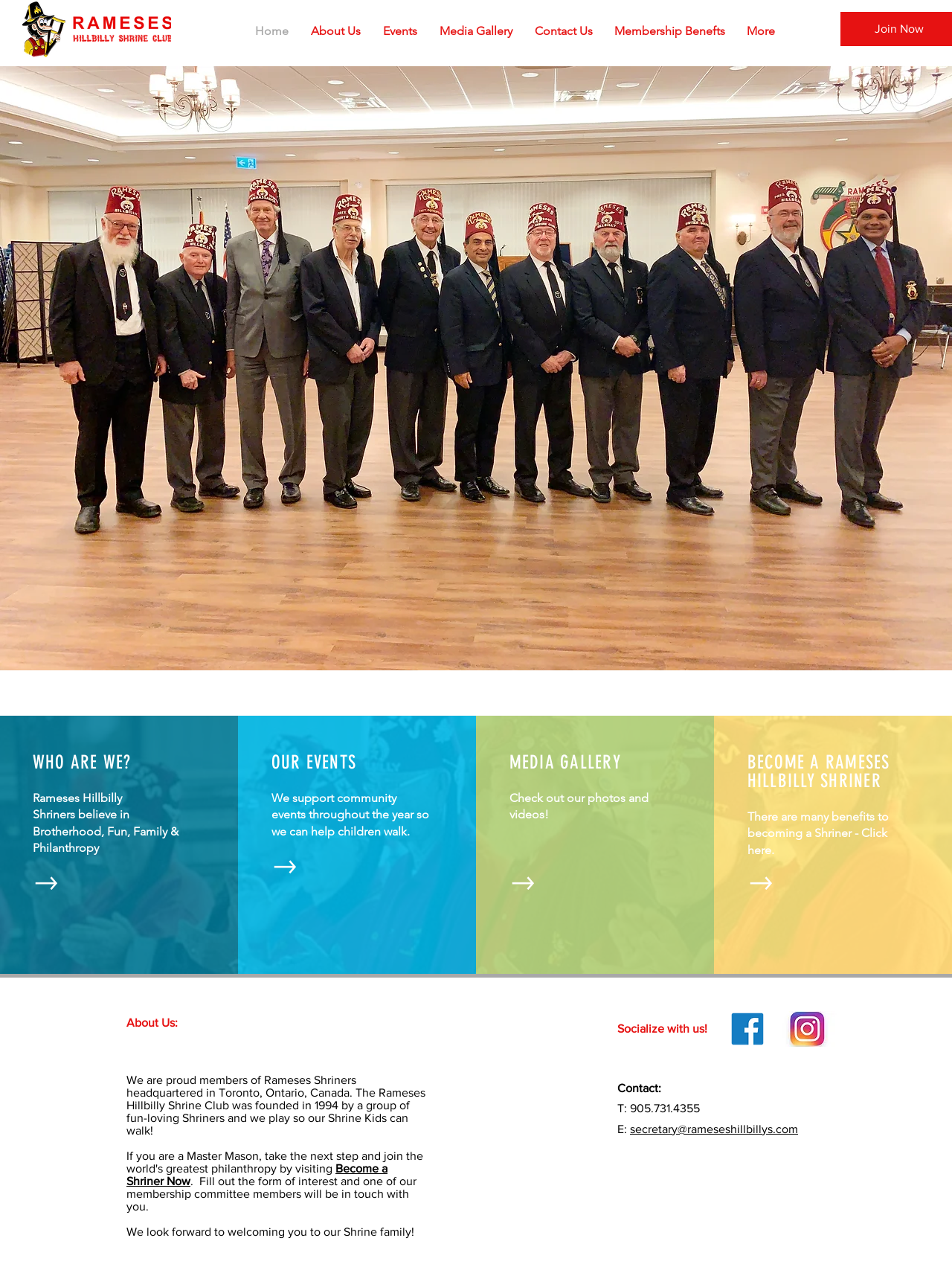Please answer the following question using a single word or phrase: What social media platforms does the Rameses Hillbilly Shriners have?

Facebook, Instagram